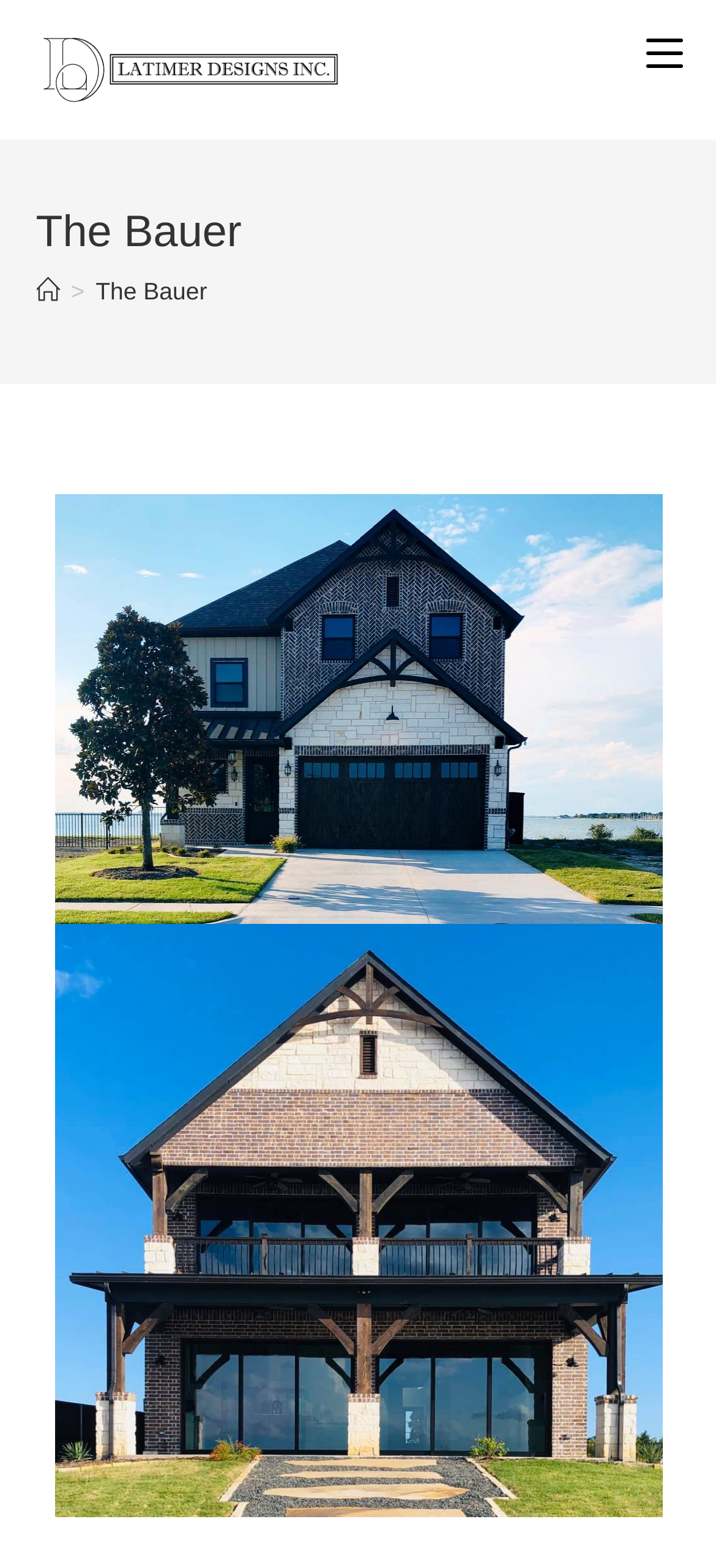Identify and provide the bounding box coordinates of the UI element described: "Home". The coordinates should be formatted as [left, top, right, bottom], with each number being a float between 0 and 1.

[0.05, 0.177, 0.083, 0.195]